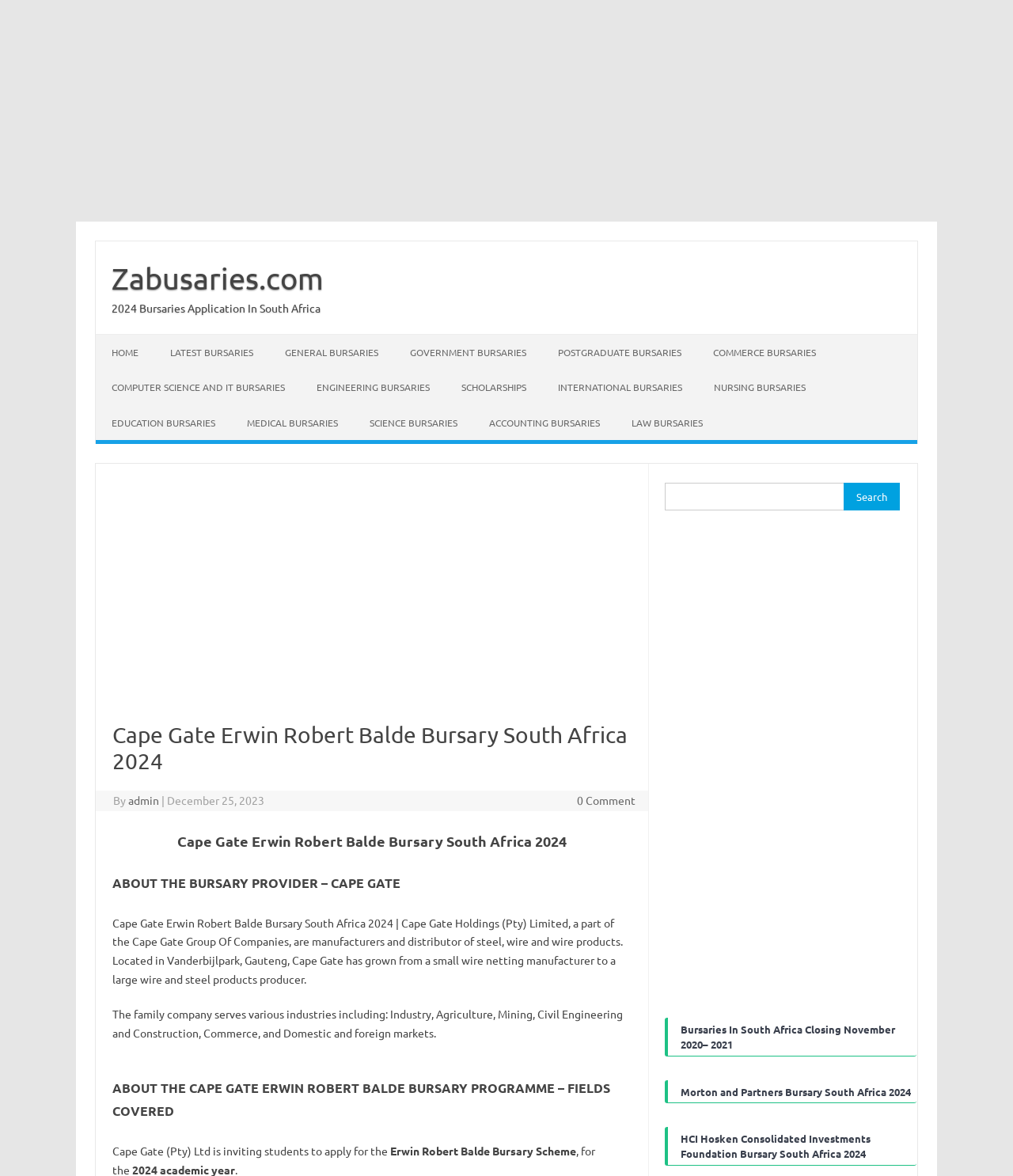What is the name of the bursary provider?
Examine the image and give a concise answer in one word or a short phrase.

Cape Gate